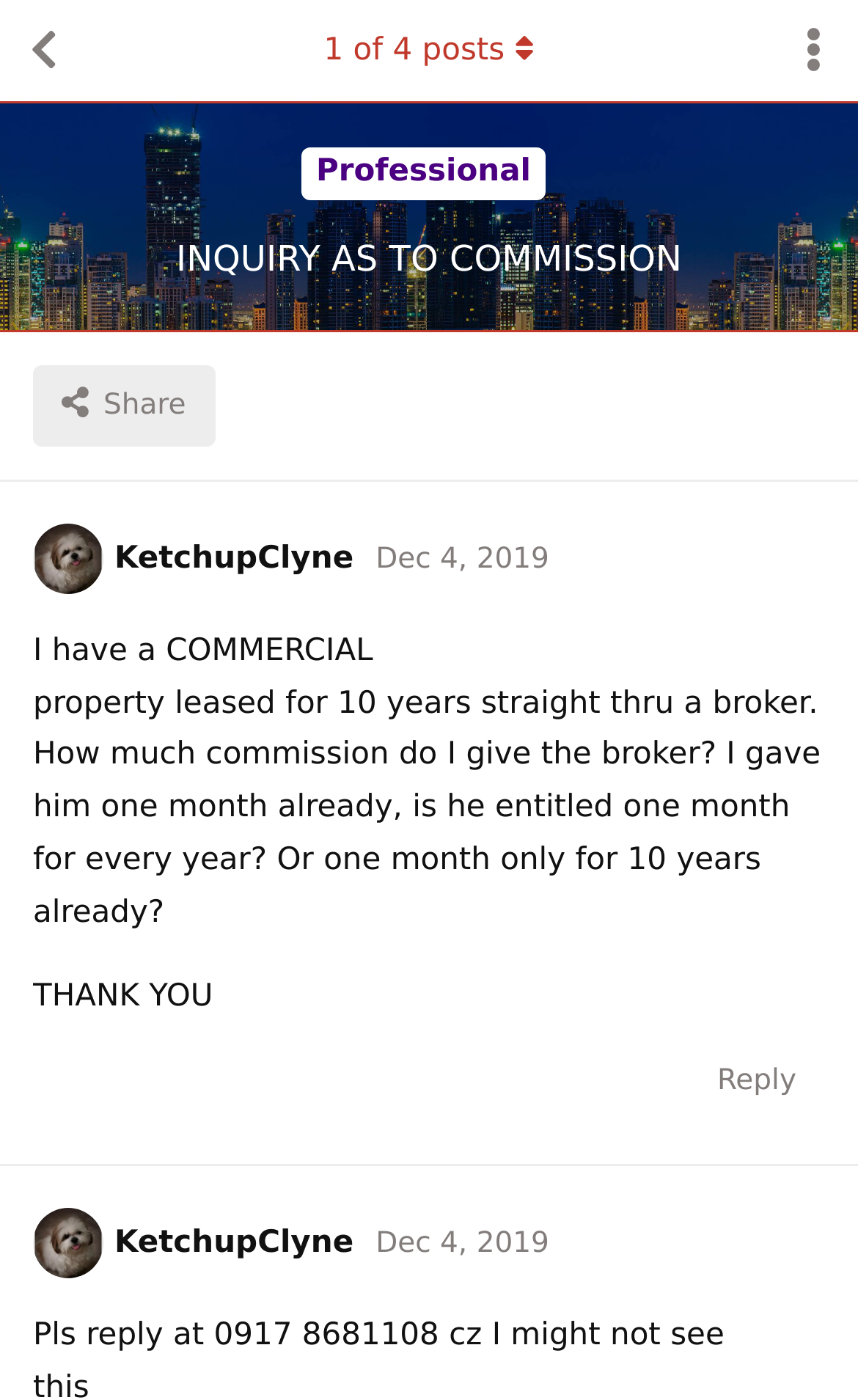Analyze the image and provide a detailed answer to the question: What is the date of the post?

The date of the post can be found above the post, where it says 'Dec 4, 2019' with a timestamp of 6:14 PM.